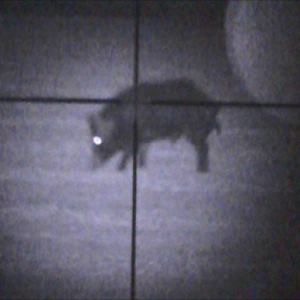What is the purpose of the internal crosshairs?
Based on the image, answer the question in a detailed manner.

The internal crosshairs of the scope are visible, which aid in targeting during nighttime hunts, suggesting that their purpose is to assist in aiming and targeting the game.